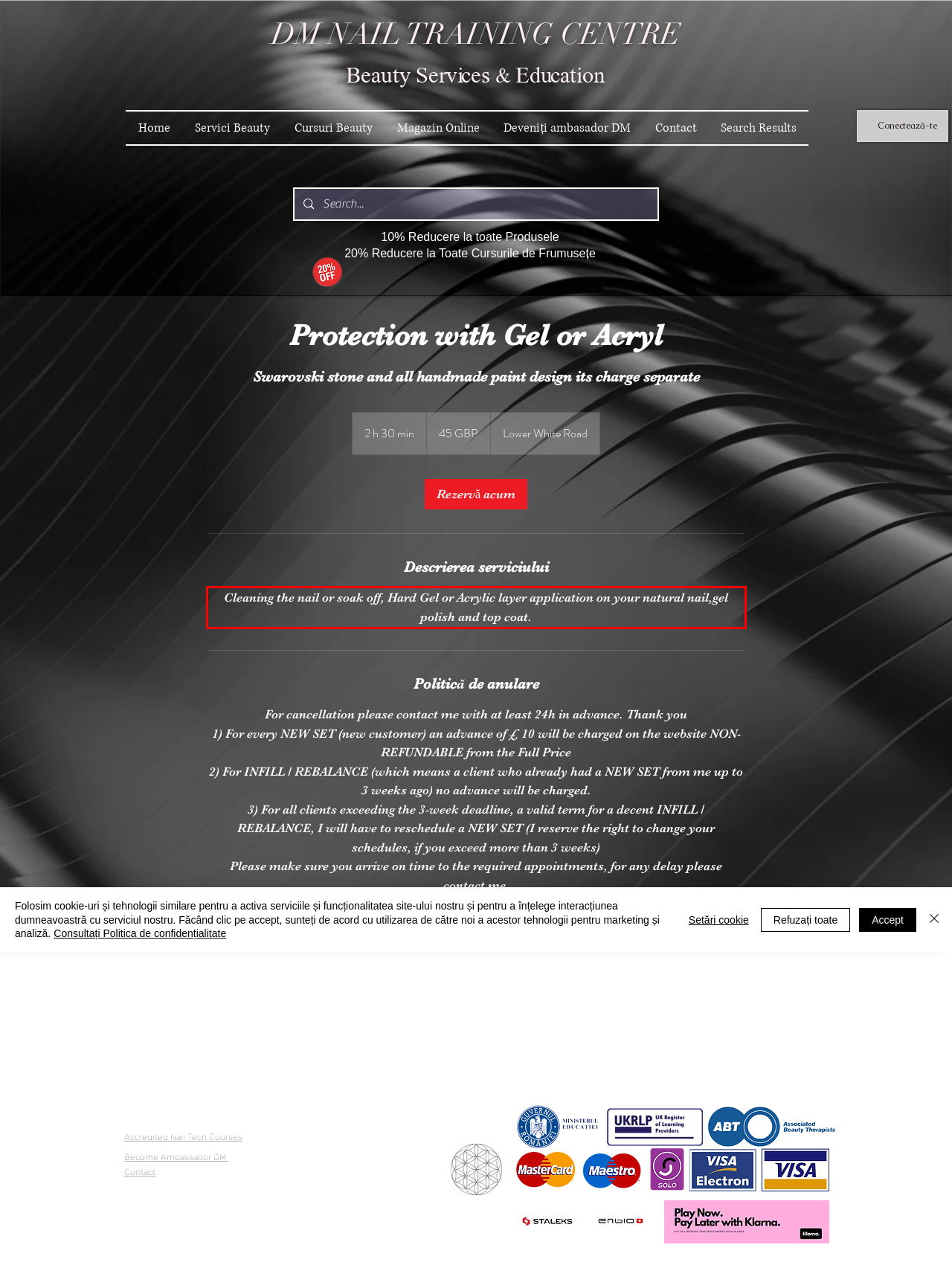Please perform OCR on the UI element surrounded by the red bounding box in the given webpage screenshot and extract its text content.

Cleaning the nail or soak off, Hard Gel or Acrylic layer application on your natural nail,gel polish and top coat.